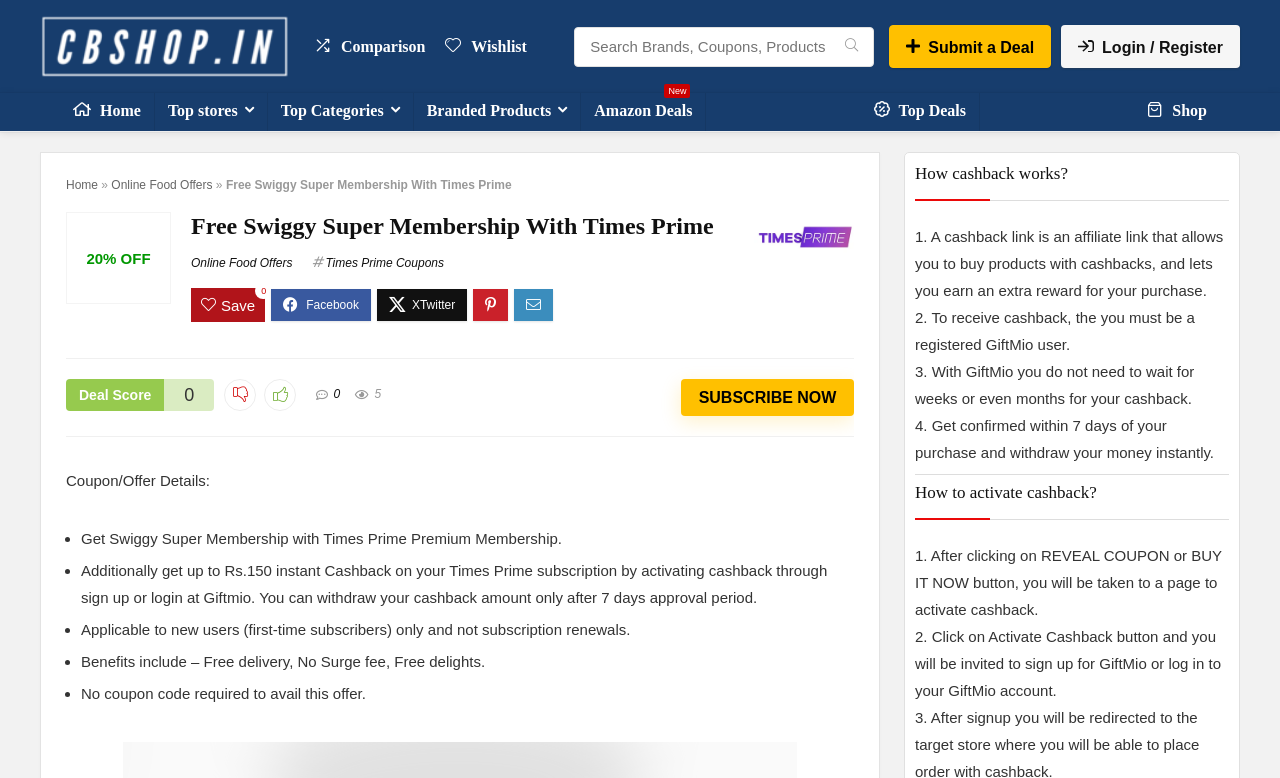What is the benefit of Swiggy Super Membership?
Answer the question based on the image using a single word or a brief phrase.

Free delivery, No Surge fee, Free delights